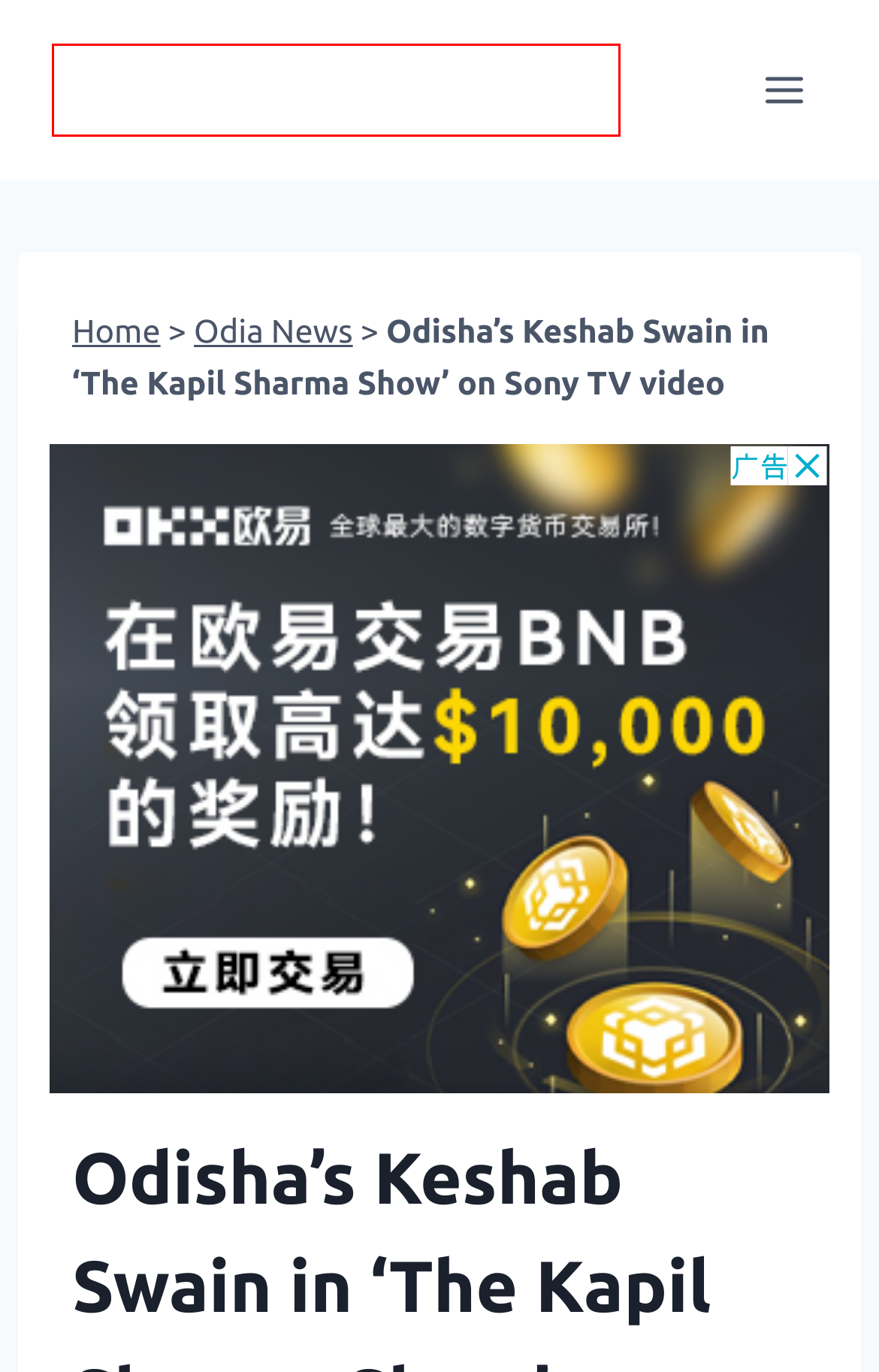Given a webpage screenshot featuring a red rectangle around a UI element, please determine the best description for the new webpage that appears after the element within the bounding box is clicked. The options are:
A. Odisha girl creates menstrual awareness with Akshay Kumar | Incredible Orissa
B. Odisha's Lagnajit Das secures All India Rank (AIR) 2 in CMAT 2017 | Incredible Orissa
C. Incredible Orissa - Odisha News, Odia Entertainment Website
D. Odisha tribal youth to join as a research associate in Germany | Incredible Orissa
E. Nakash Aziz performs in Bhubaneswar on Utkal Mandap stage | Incredible Orissa
F. Odia News Today - Odisha News Headlines from Newspapers
G. Nabu Jadi Ne new Odia masti song by Ira Mohanty and Malaya Mishra | Incredible Orissa
H. Arabinda Muduli passes away - Noted Odia Bhajan singer | Incredible Orissa

C